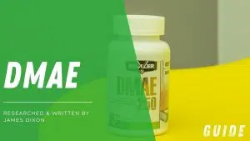What is the focus of Peak Nootropics?
Please answer the question with as much detail and depth as you can.

The label on the bottle indicates that it is a product of Peak Nootropics, highlighting its focus on cognitive enhancement, which suggests that the company specializes in products that improve mental performance and brain function.